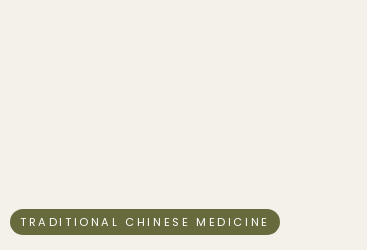Who is the image particularly beneficial for?
From the details in the image, provide a complete and detailed answer to the question.

The surrounding content of the image, as mentioned in the caption, indicates that the benefits of traditional Chinese medicine are particularly relevant for mothers and mothers-to-be, implying that the image is targeting this demographic.